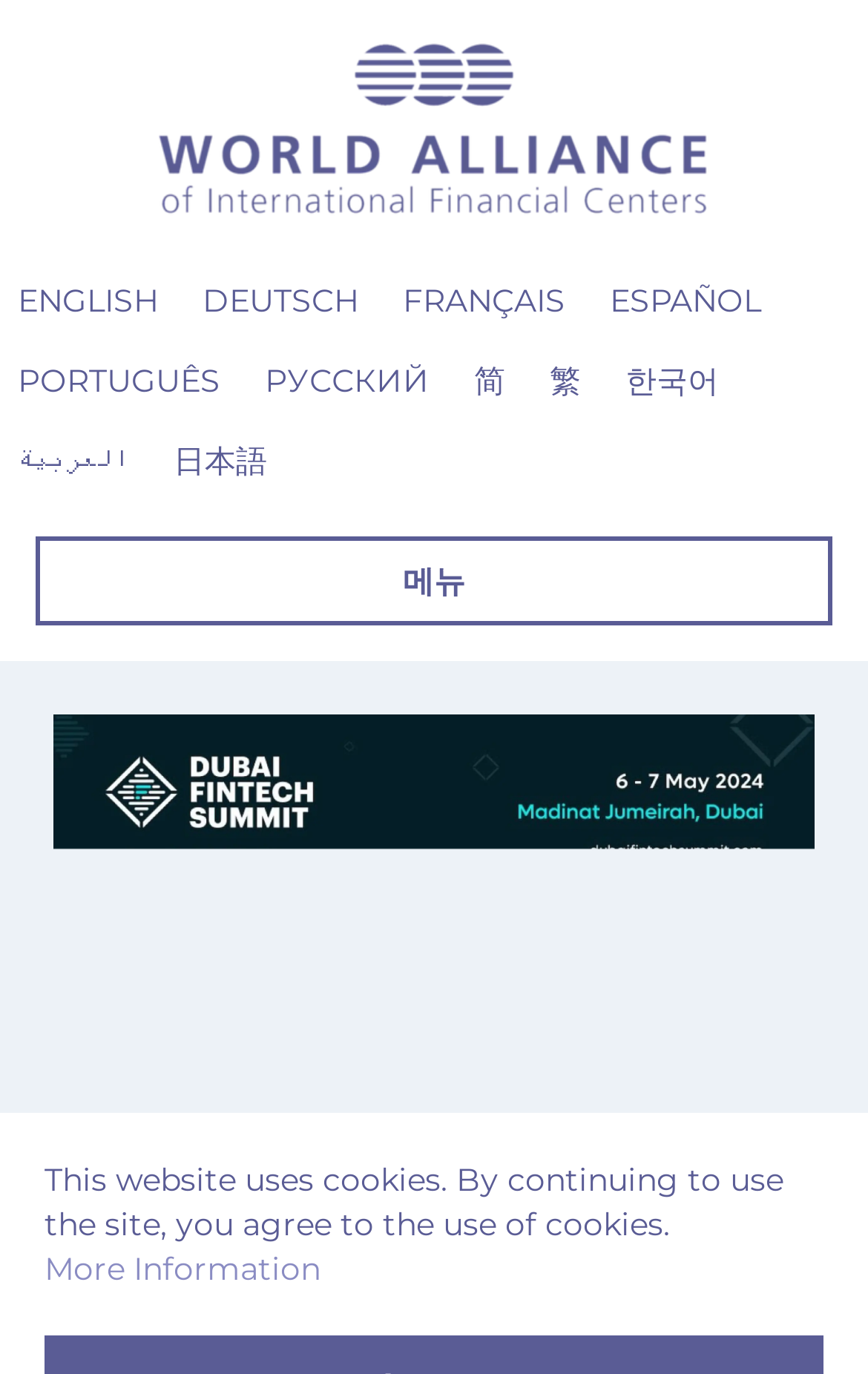Please provide the bounding box coordinates for the element that needs to be clicked to perform the following instruction: "Select English language". The coordinates should be given as four float numbers between 0 and 1, i.e., [left, top, right, bottom].

[0.021, 0.204, 0.182, 0.233]